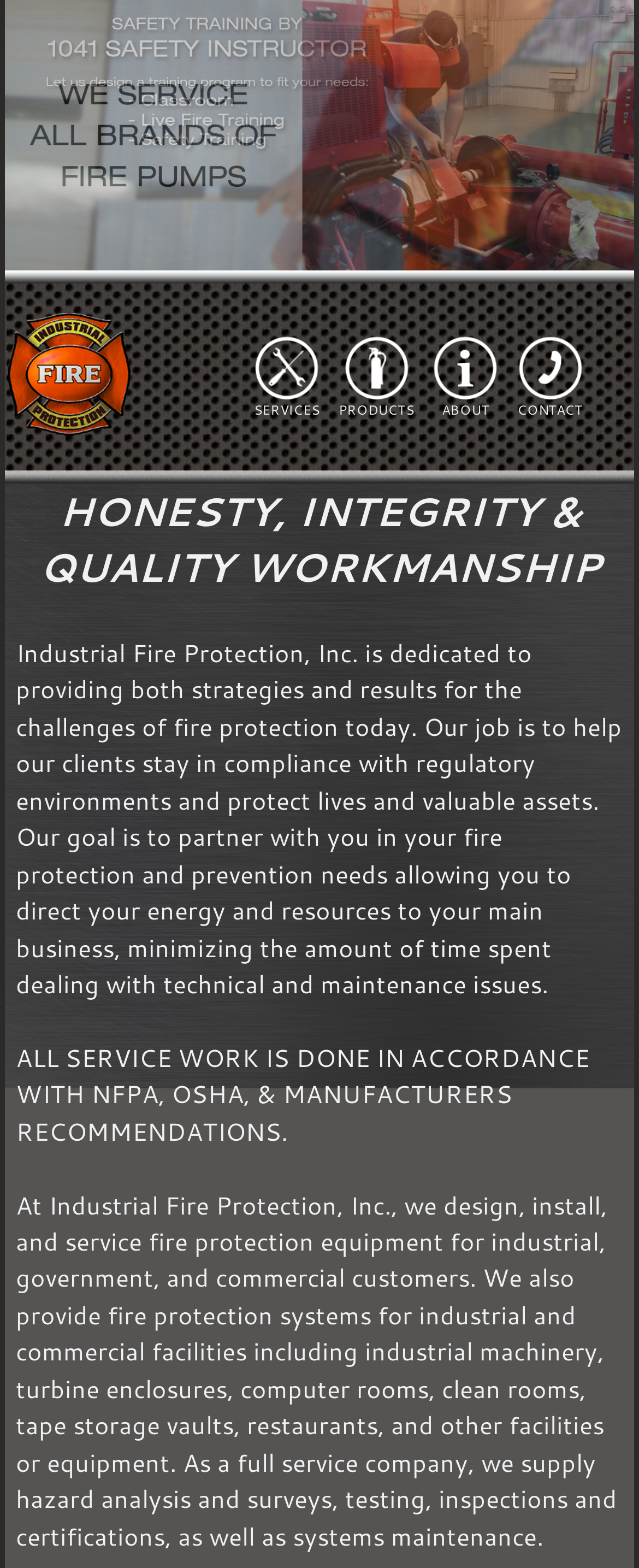Identify and provide the text content of the webpage's primary headline.

Industrial Fire Protection